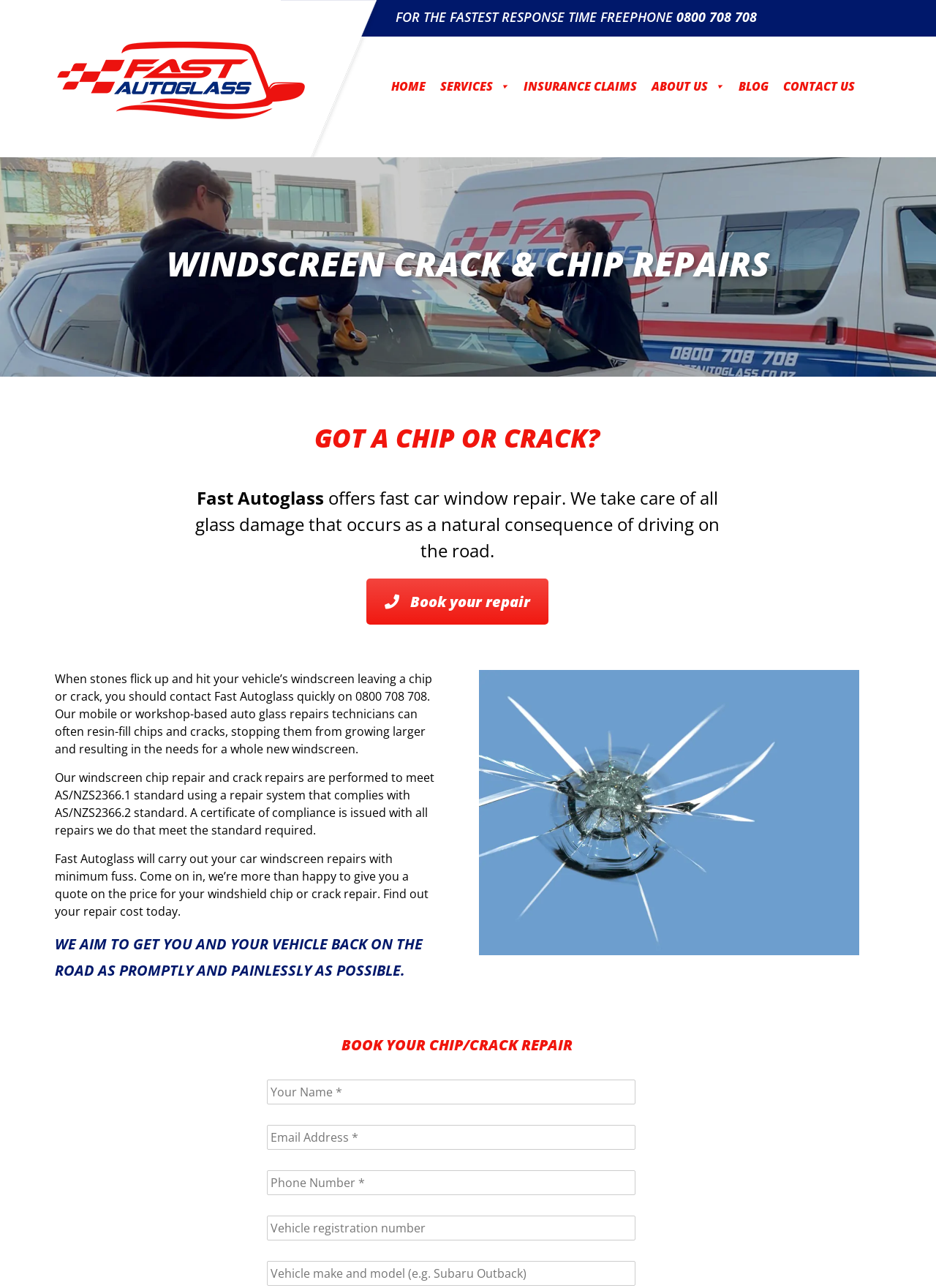From the element description name="input_3" placeholder="Email Address *", predict the bounding box coordinates of the UI element. The coordinates must be specified in the format (top-left x, top-left y, bottom-right x, bottom-right y) and should be within the 0 to 1 range.

[0.285, 0.873, 0.679, 0.893]